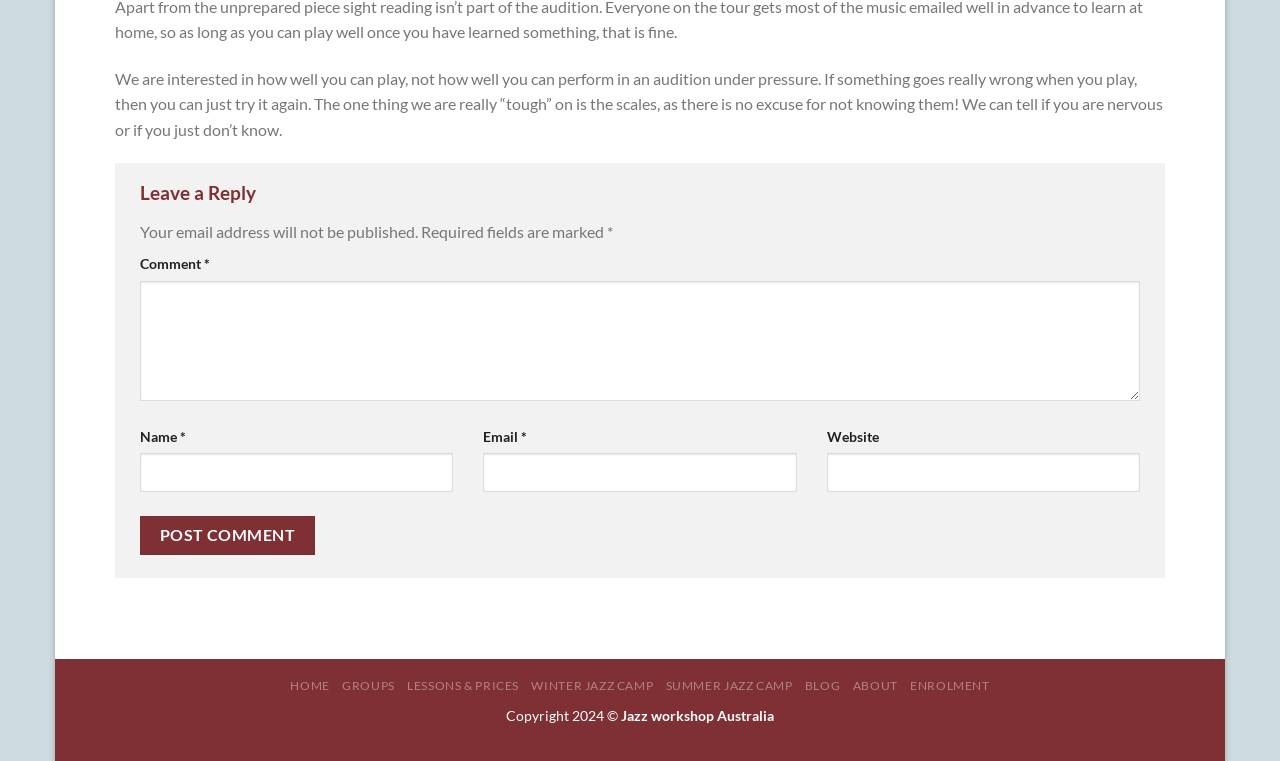Identify the bounding box coordinates of the region that needs to be clicked to carry out this instruction: "Visit the BLOG page". Provide these coordinates as four float numbers ranging from 0 to 1, i.e., [left, top, right, bottom].

[0.629, 0.891, 0.656, 0.911]